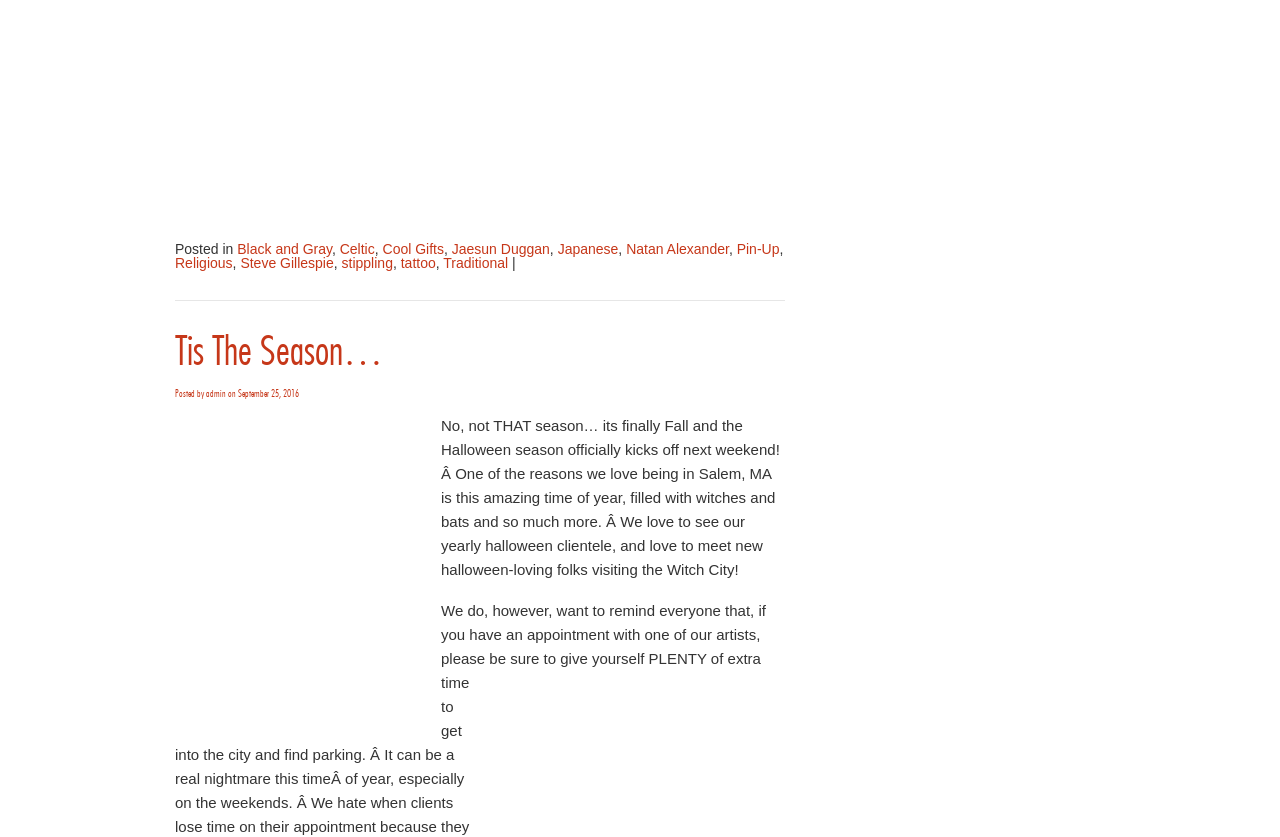What is the occasion mentioned in the article?
Based on the screenshot, provide a one-word or short-phrase response.

Halloween